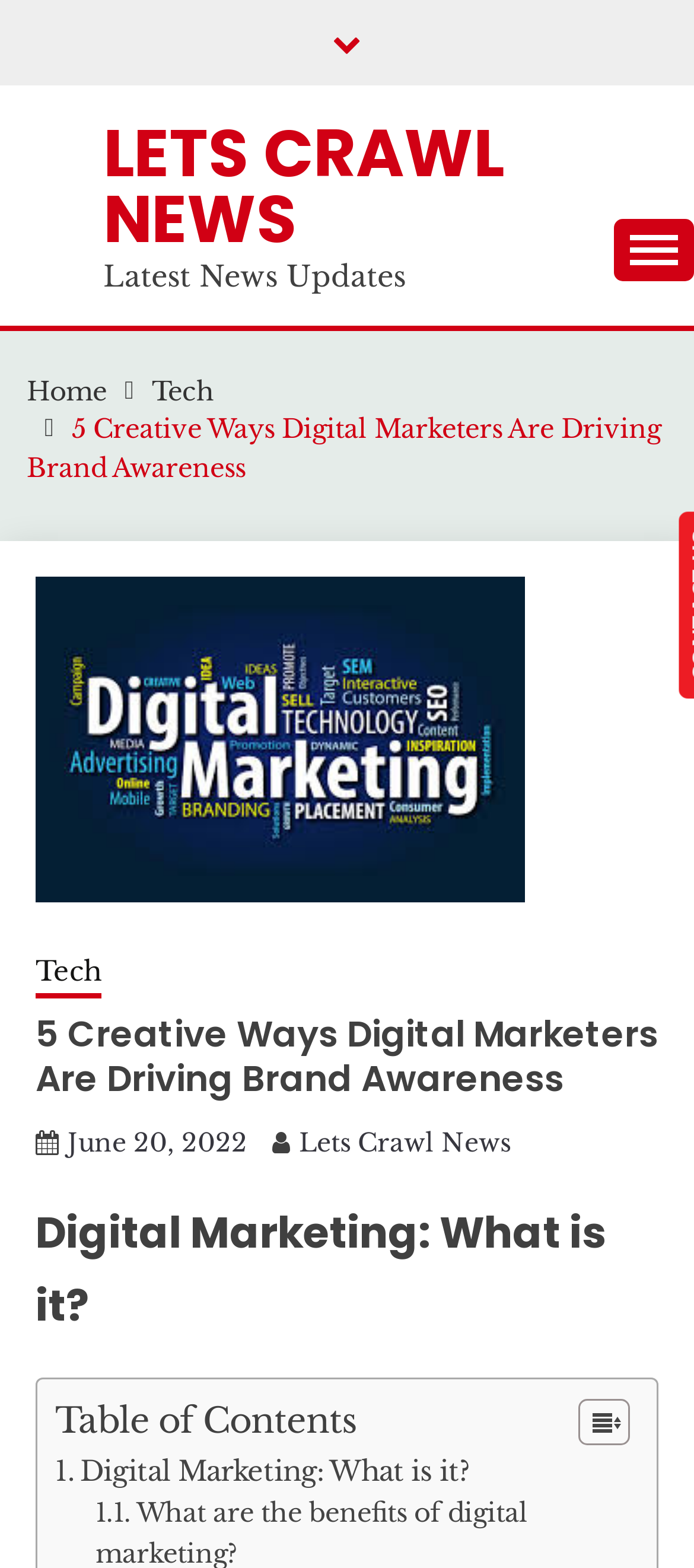Identify the bounding box of the UI component described as: "parent_node: Skip to content".

[0.844, 0.703, 0.962, 0.749]